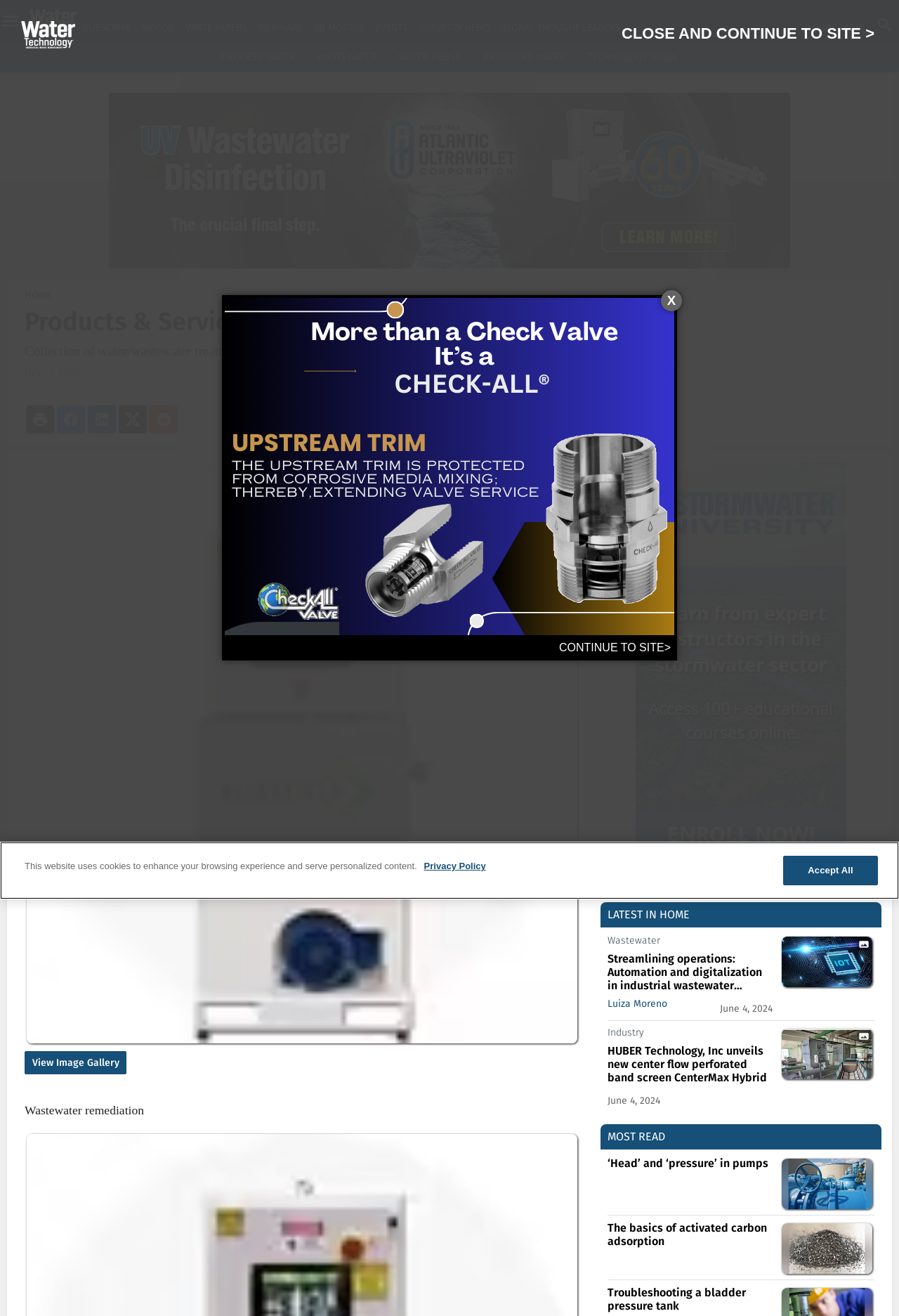Please find the bounding box coordinates in the format (top-left x, top-left y, bottom-right x, bottom-right y) for the given element description. Ensure the coordinates are floating point numbers between 0 and 1. Description: Industry News

[0.466, 0.017, 0.545, 0.026]